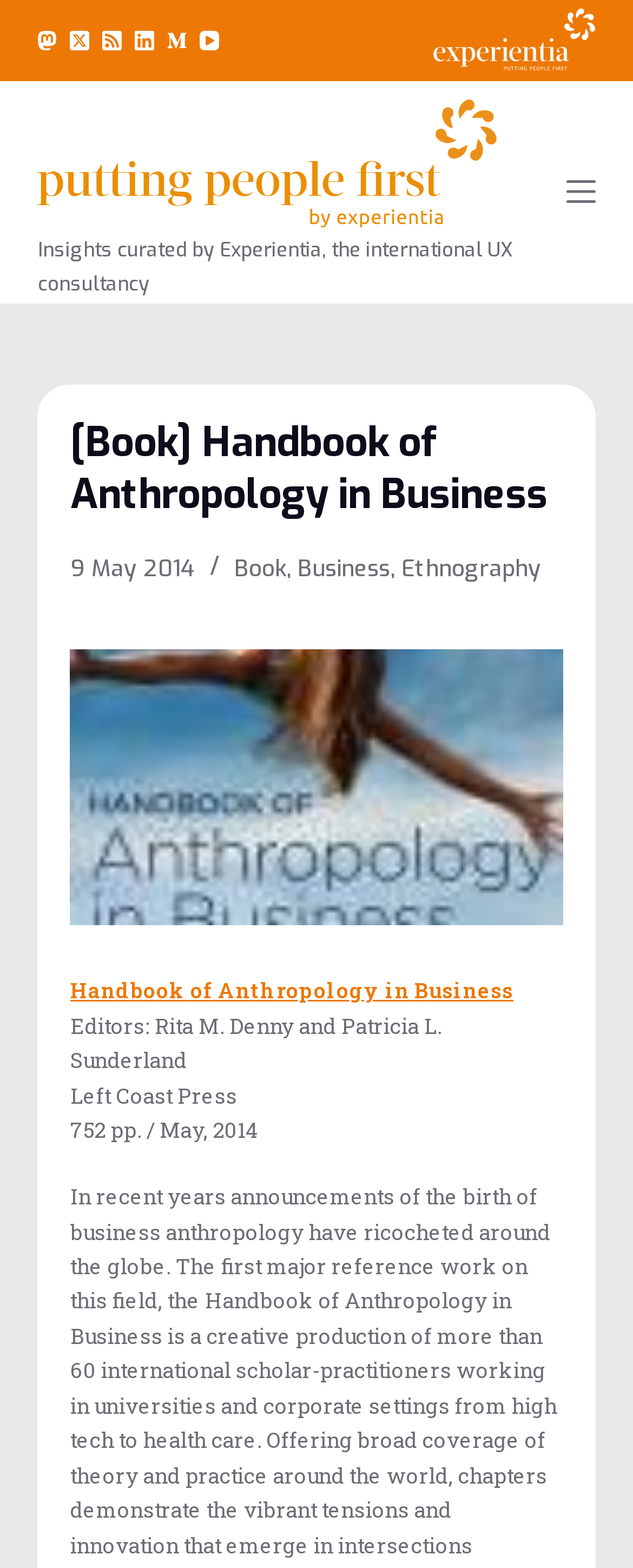Find the bounding box of the web element that fits this description: "aria-label="X (Twitter)"".

[0.111, 0.02, 0.142, 0.032]